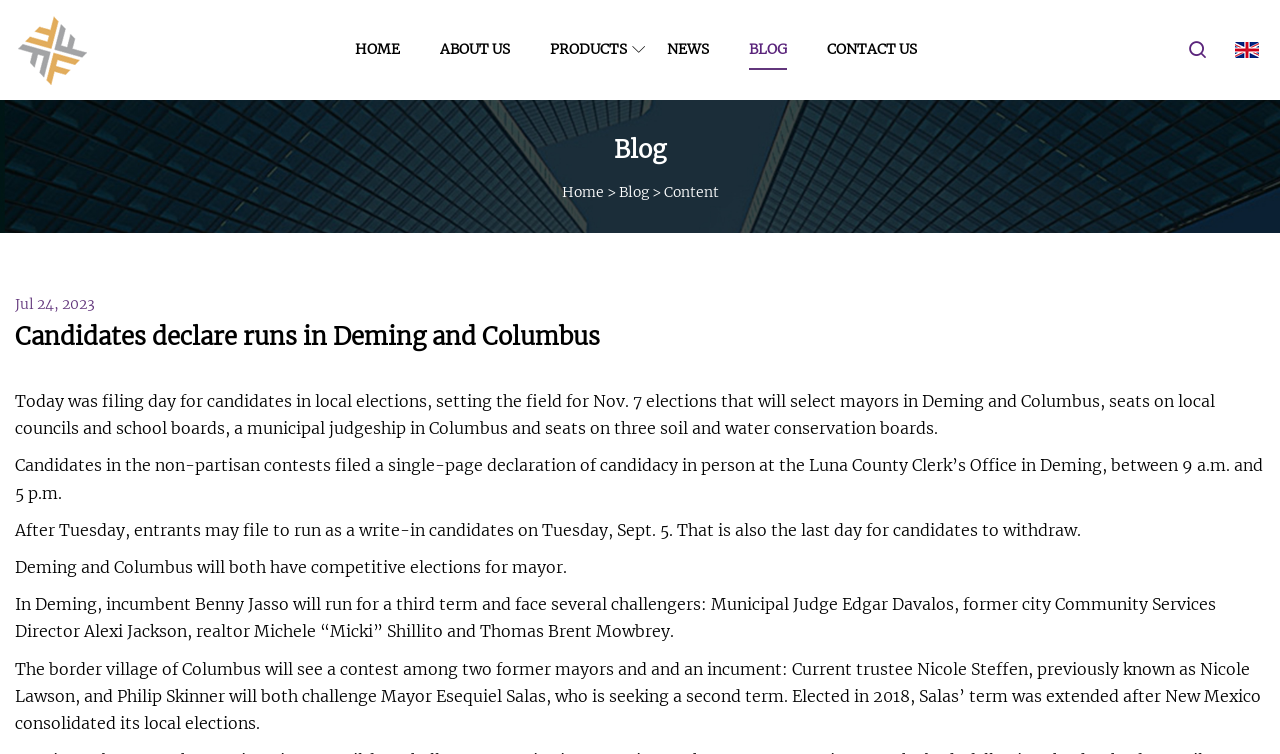What is the last day for candidates to withdraw?
Please provide a full and detailed response to the question.

After Tuesday, entrants may file to run as a write-in candidates on Tuesday, Sept. 5. That is also the last day for candidates to withdraw.